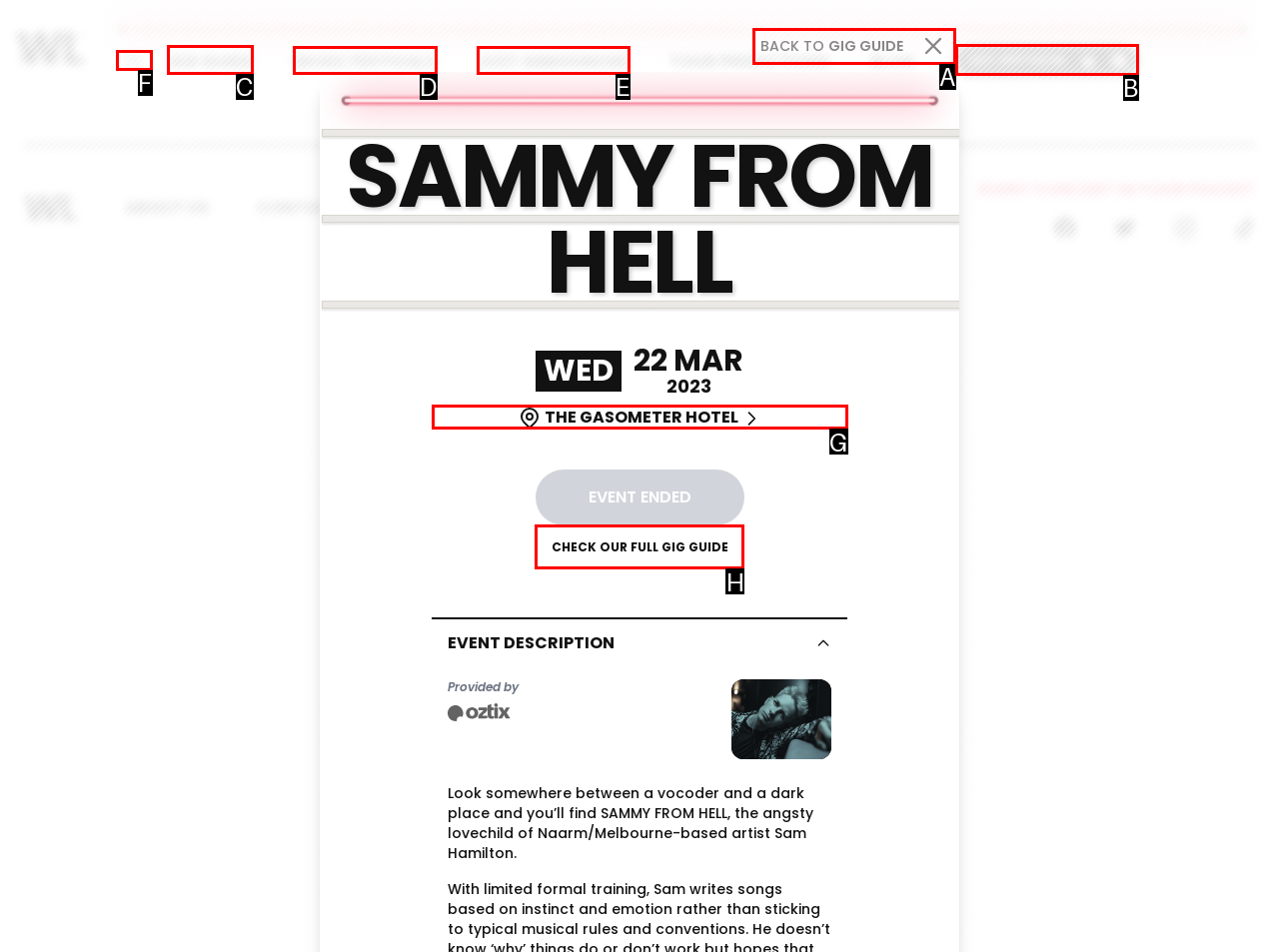Tell me which letter I should select to achieve the following goal: Click on the GIG GUIDE link
Answer with the corresponding letter from the provided options directly.

C